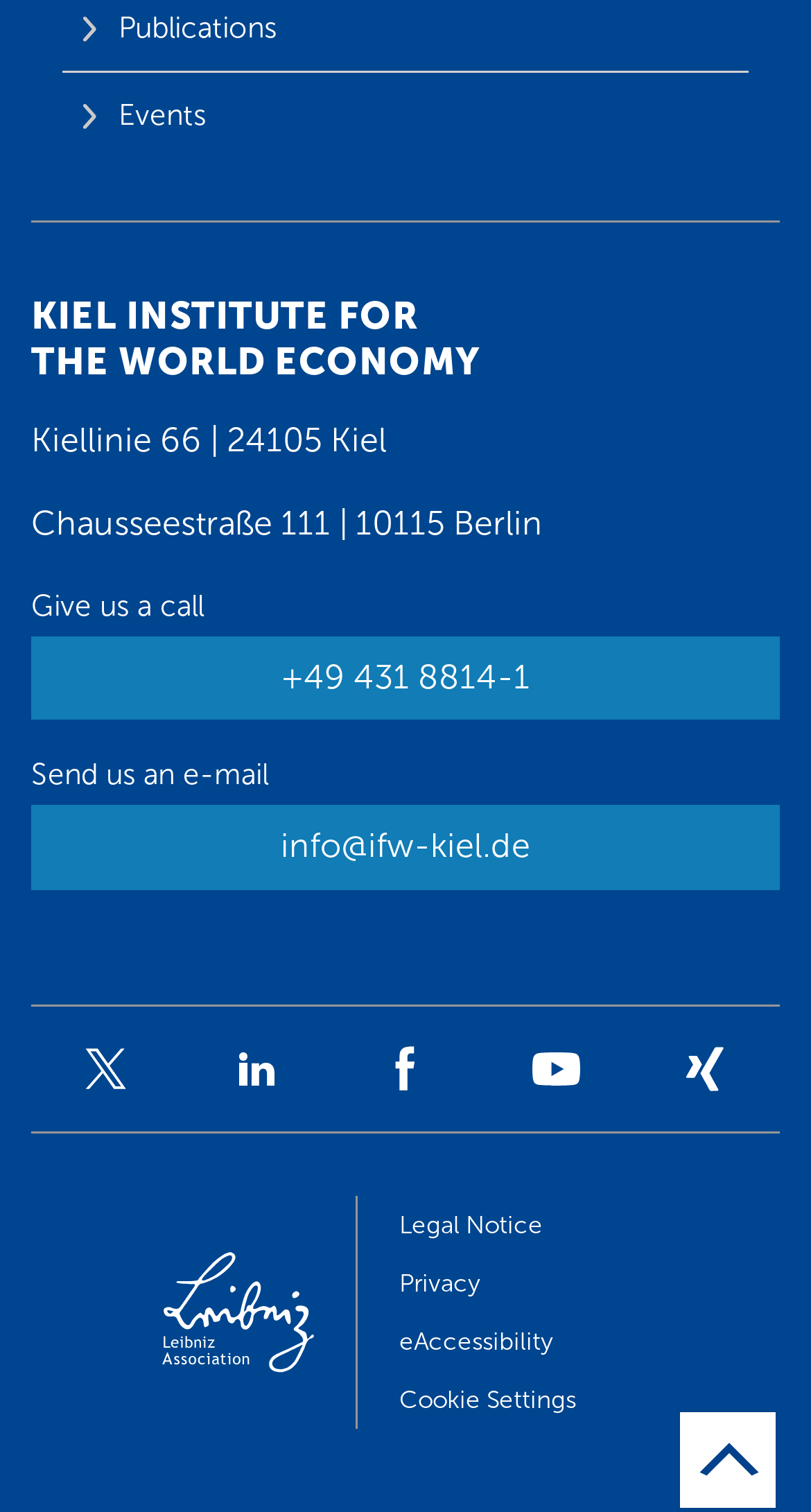Provide a one-word or brief phrase answer to the question:
What is the email address to contact?

info@ifw-kiel.de